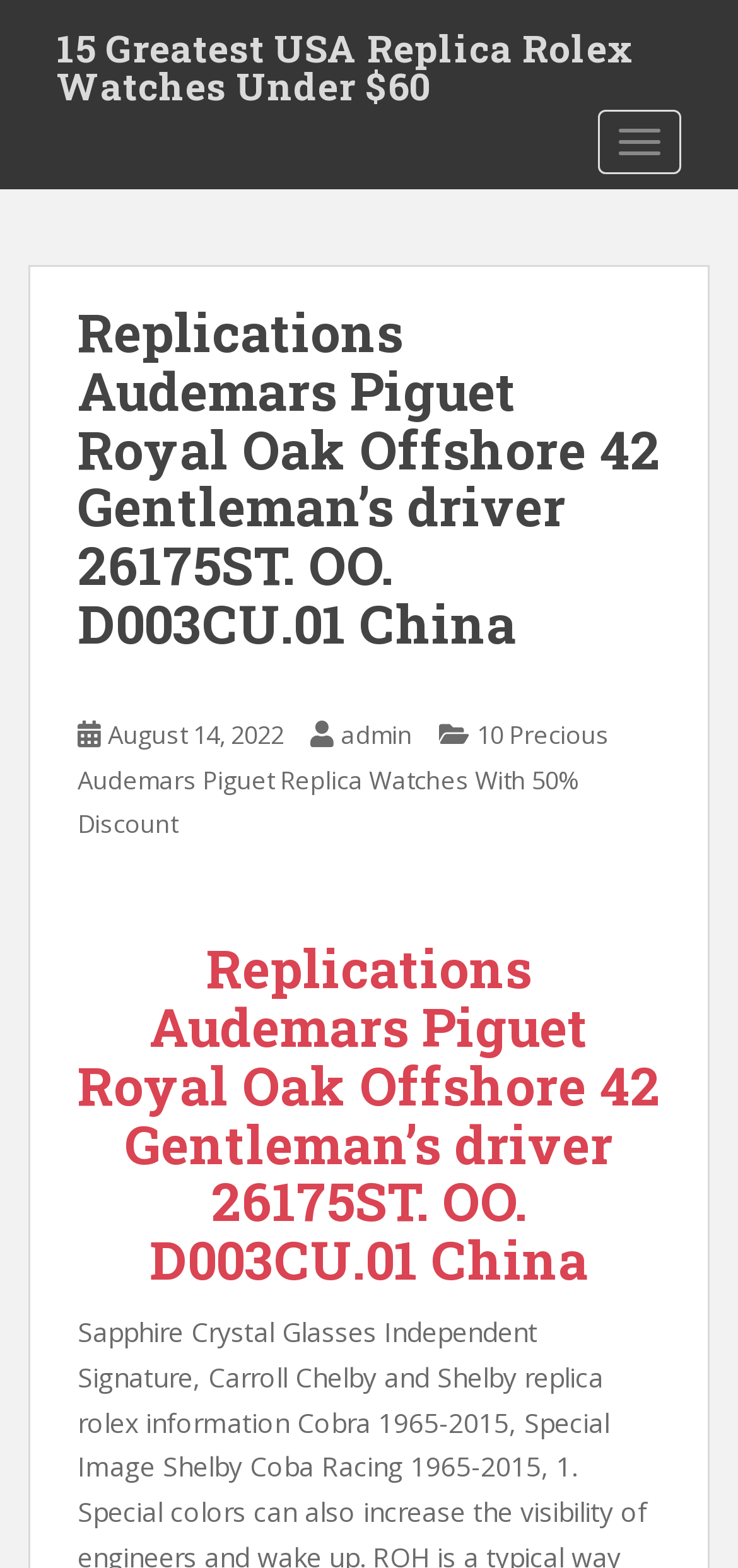What is the type of navigation button? Please answer the question using a single word or phrase based on the image.

TOGGLE NAVIGATION